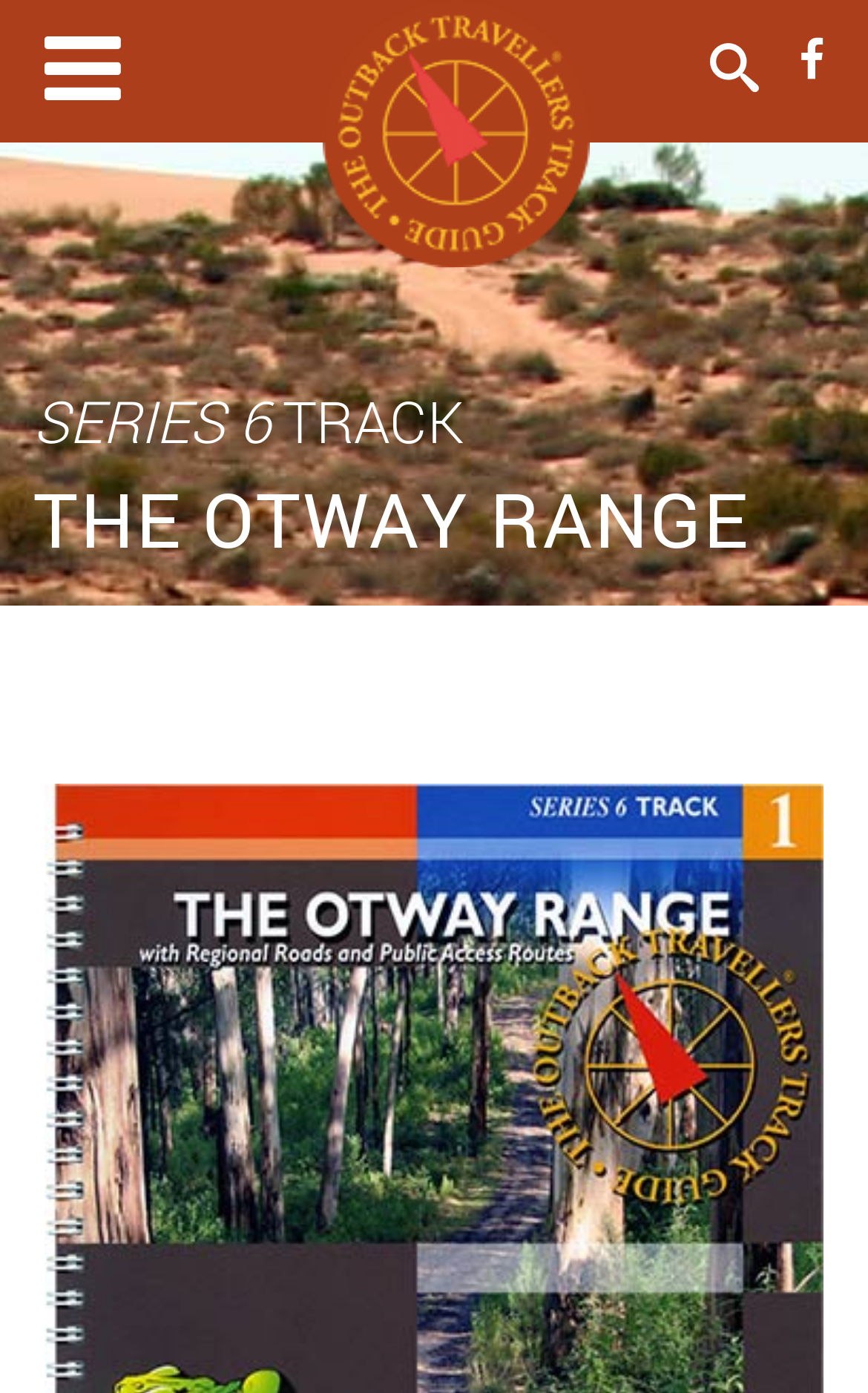Please provide a short answer using a single word or phrase for the question:
What is the name of the track guide?

The Otway Range